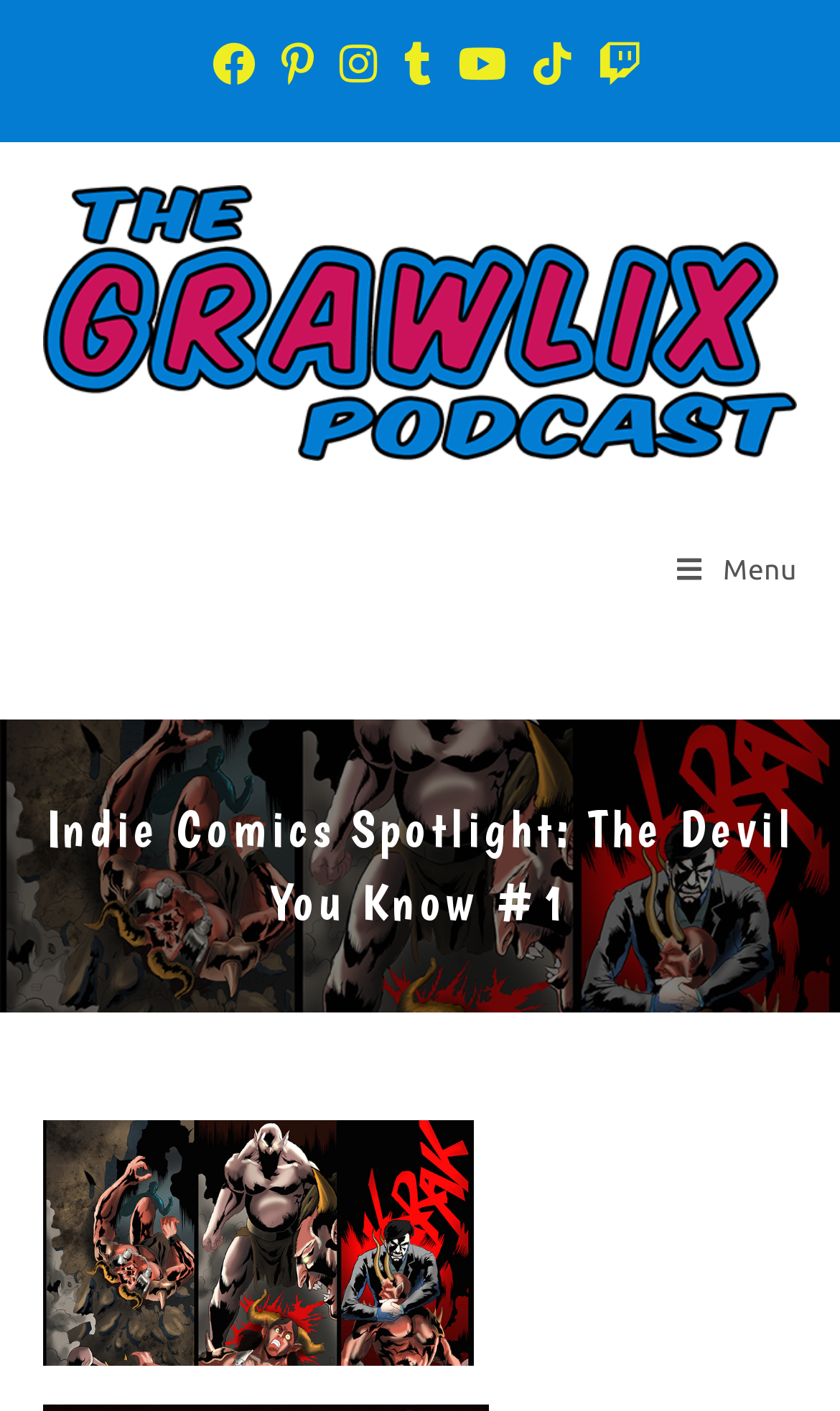Is there a mobile menu available?
Please analyze the image and answer the question with as much detail as possible.

I found a link with the text 'Mobile Menu', which suggests that a mobile menu is available on the webpage.